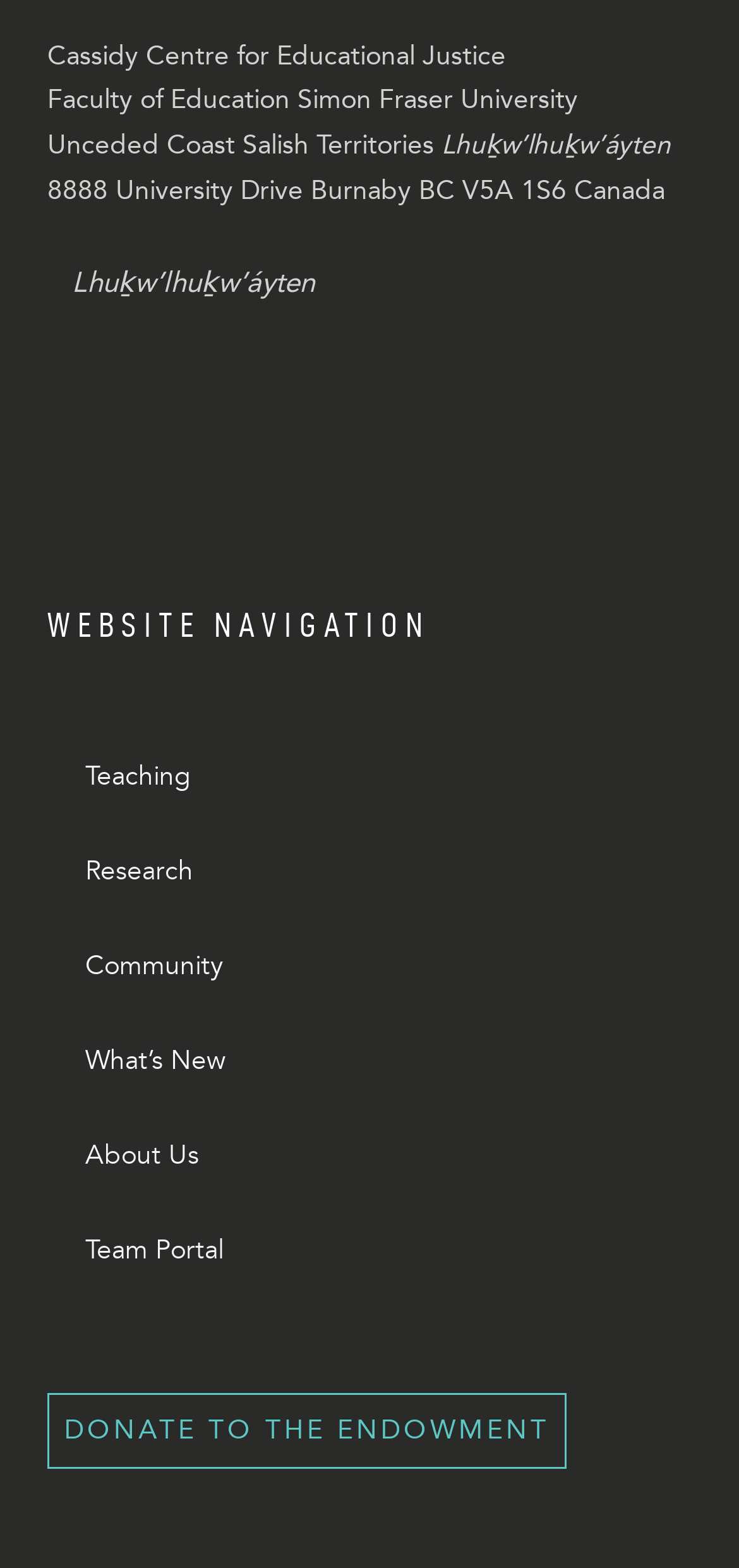Locate the bounding box coordinates of the element I should click to achieve the following instruction: "visit the Lhuḵw’lhuḵw’áyten page".

[0.097, 0.169, 0.426, 0.191]